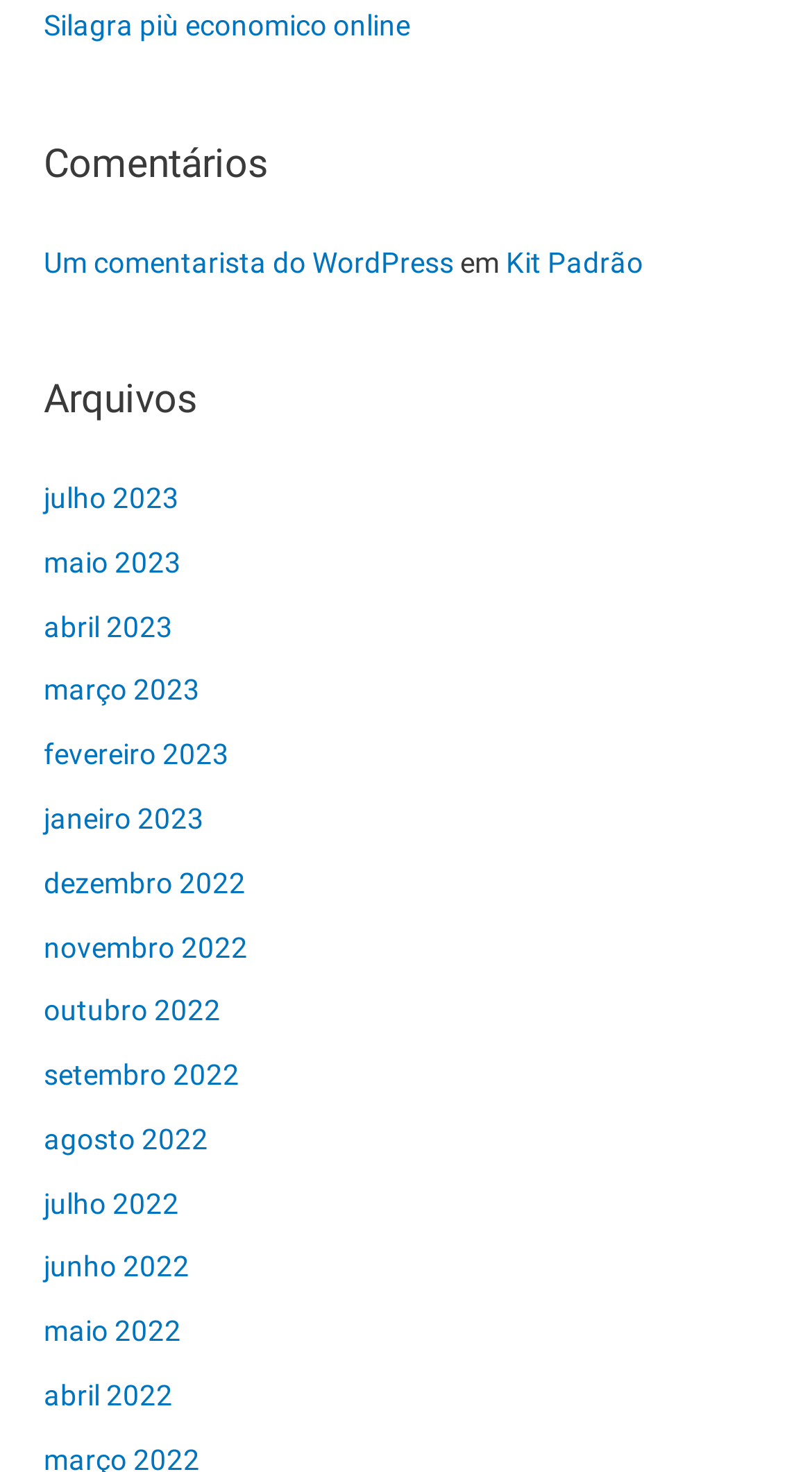Show me the bounding box coordinates of the clickable region to achieve the task as per the instruction: "Go to Silagra più economico online".

[0.054, 0.006, 0.505, 0.028]